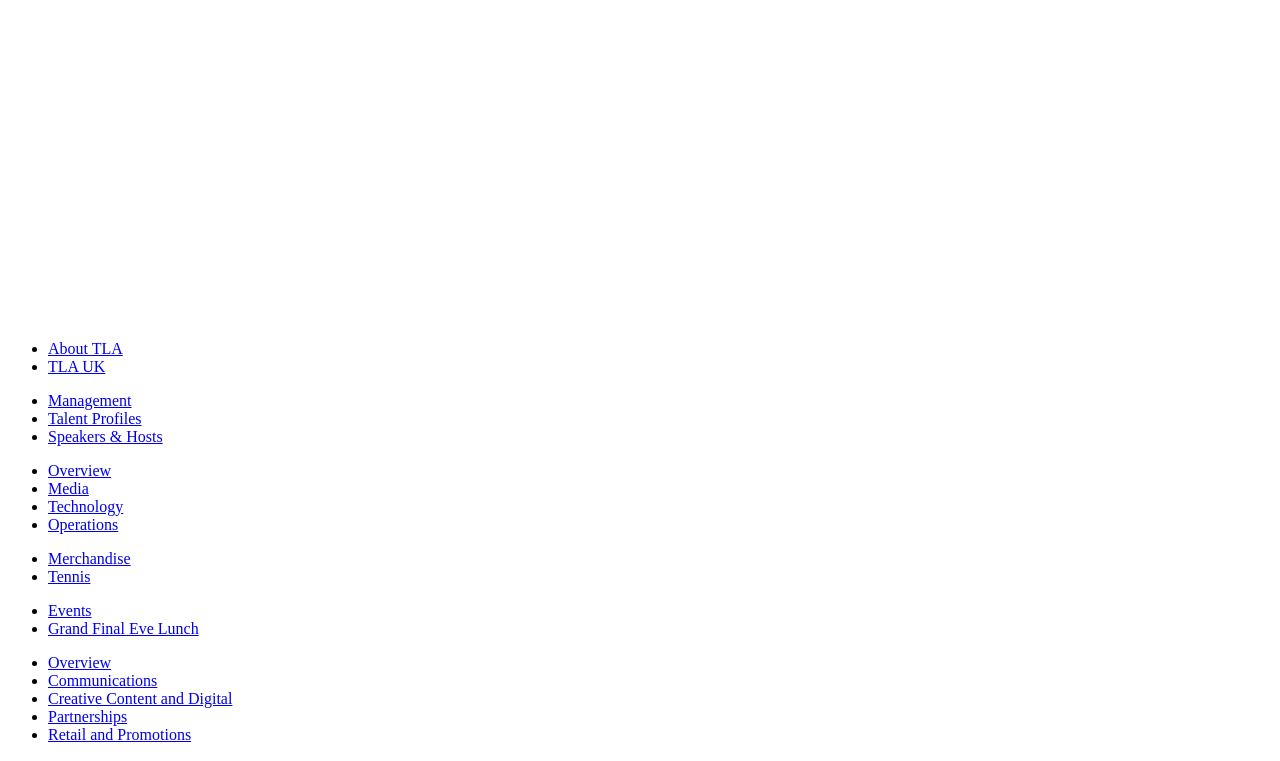Please specify the bounding box coordinates of the clickable region to carry out the following instruction: "Learn about Speakers & Hosts". The coordinates should be four float numbers between 0 and 1, in the format [left, top, right, bottom].

[0.038, 0.562, 0.127, 0.585]